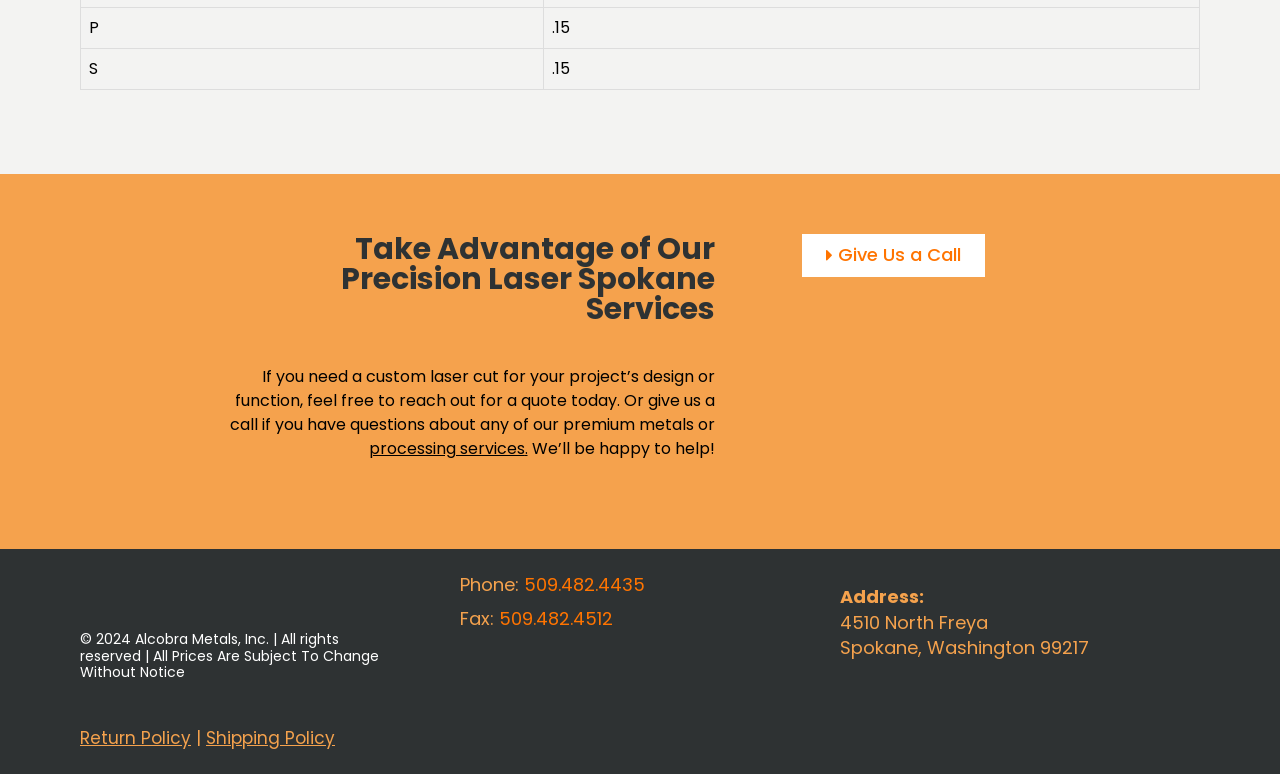What is the company's phone number?
Please give a detailed and elaborate explanation in response to the question.

I found the phone number by looking at the contact information section at the bottom of the webpage, where it says 'Phone:' followed by the number '509.482.4435'.